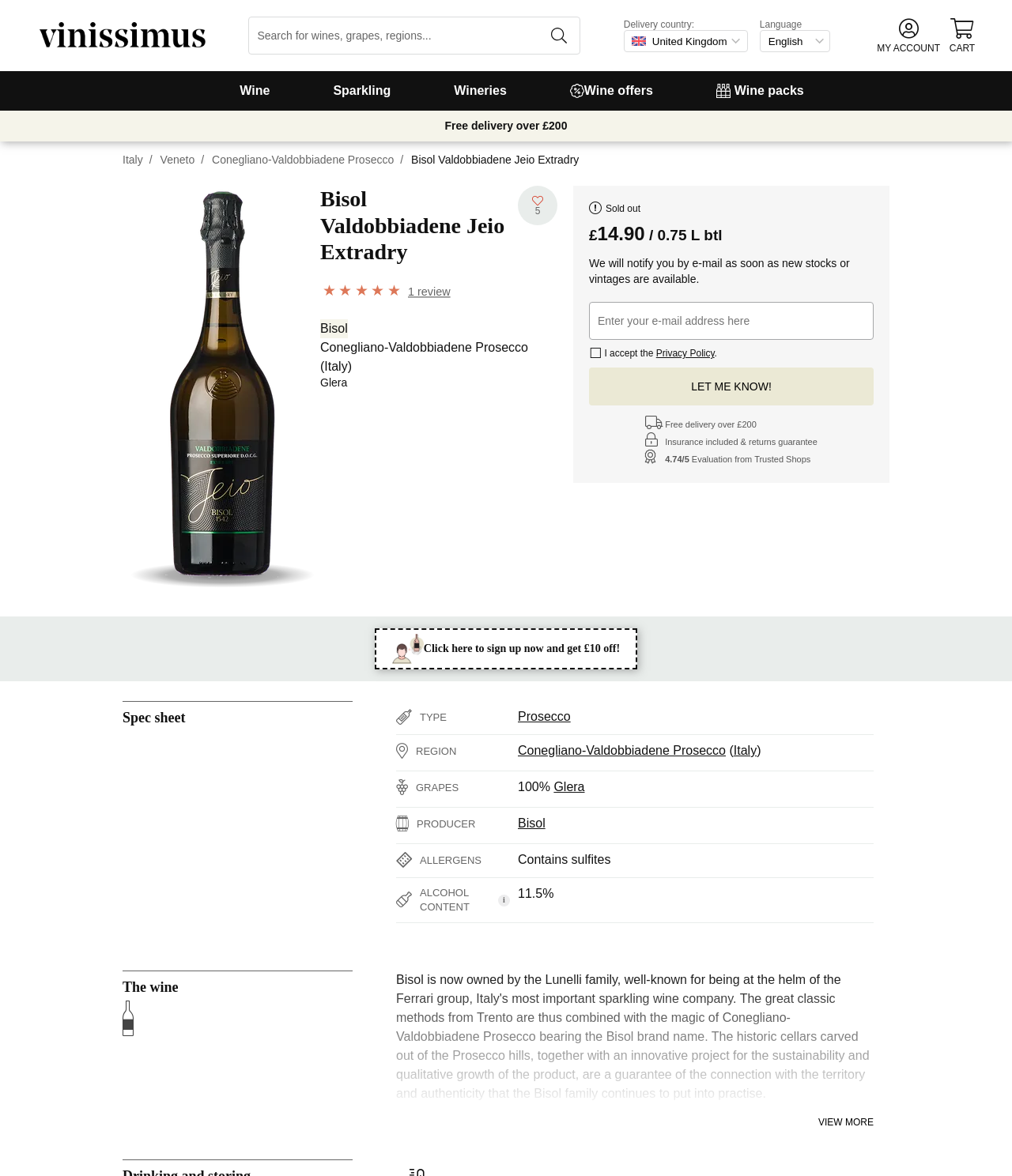Please provide a short answer using a single word or phrase for the question:
What type of wine is Bisol Valdobbiadene Jeio Extradry?

Prosecco